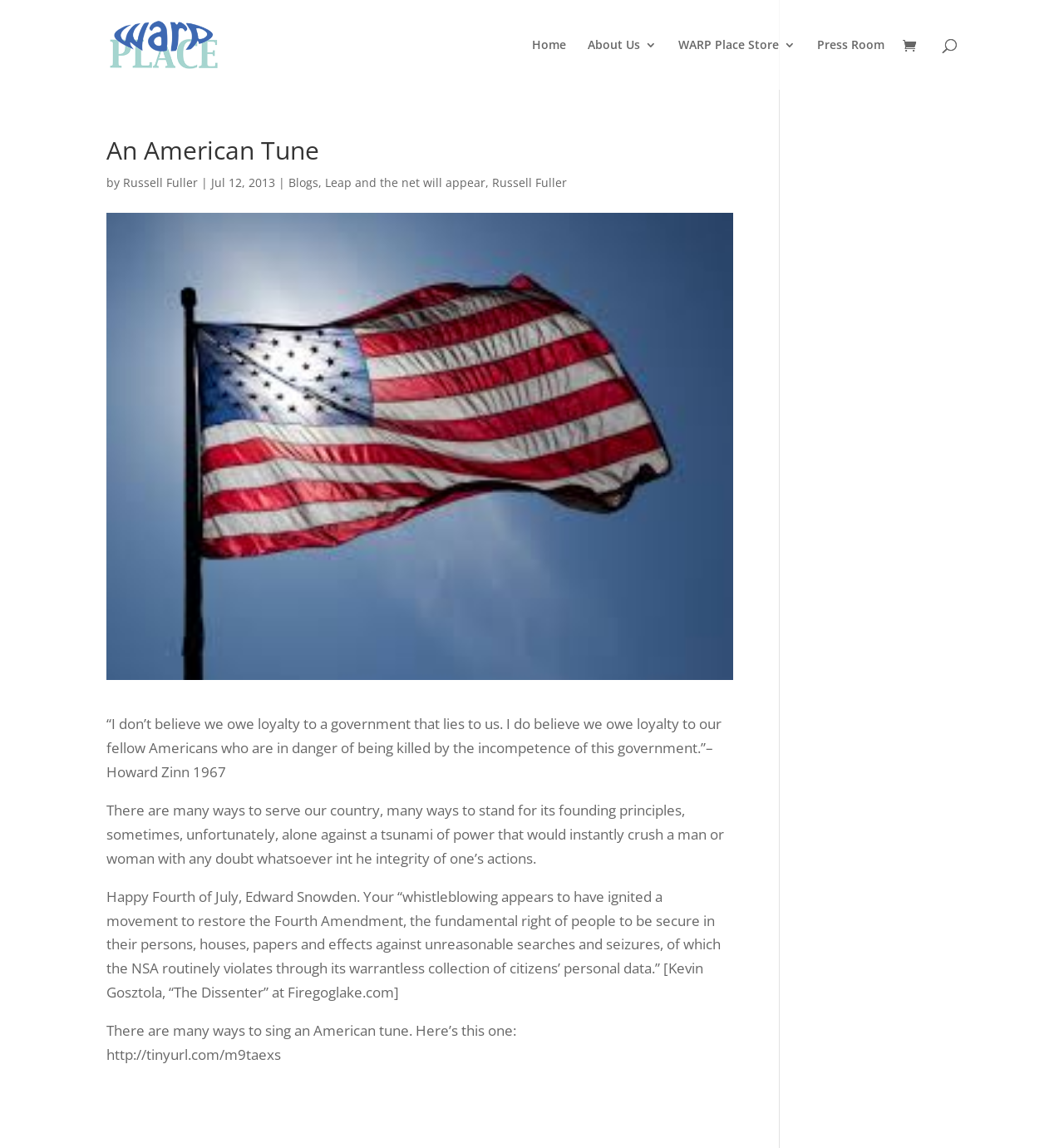Highlight the bounding box coordinates of the element you need to click to perform the following instruction: "Read the article by Russell Fuller."

[0.116, 0.152, 0.186, 0.166]